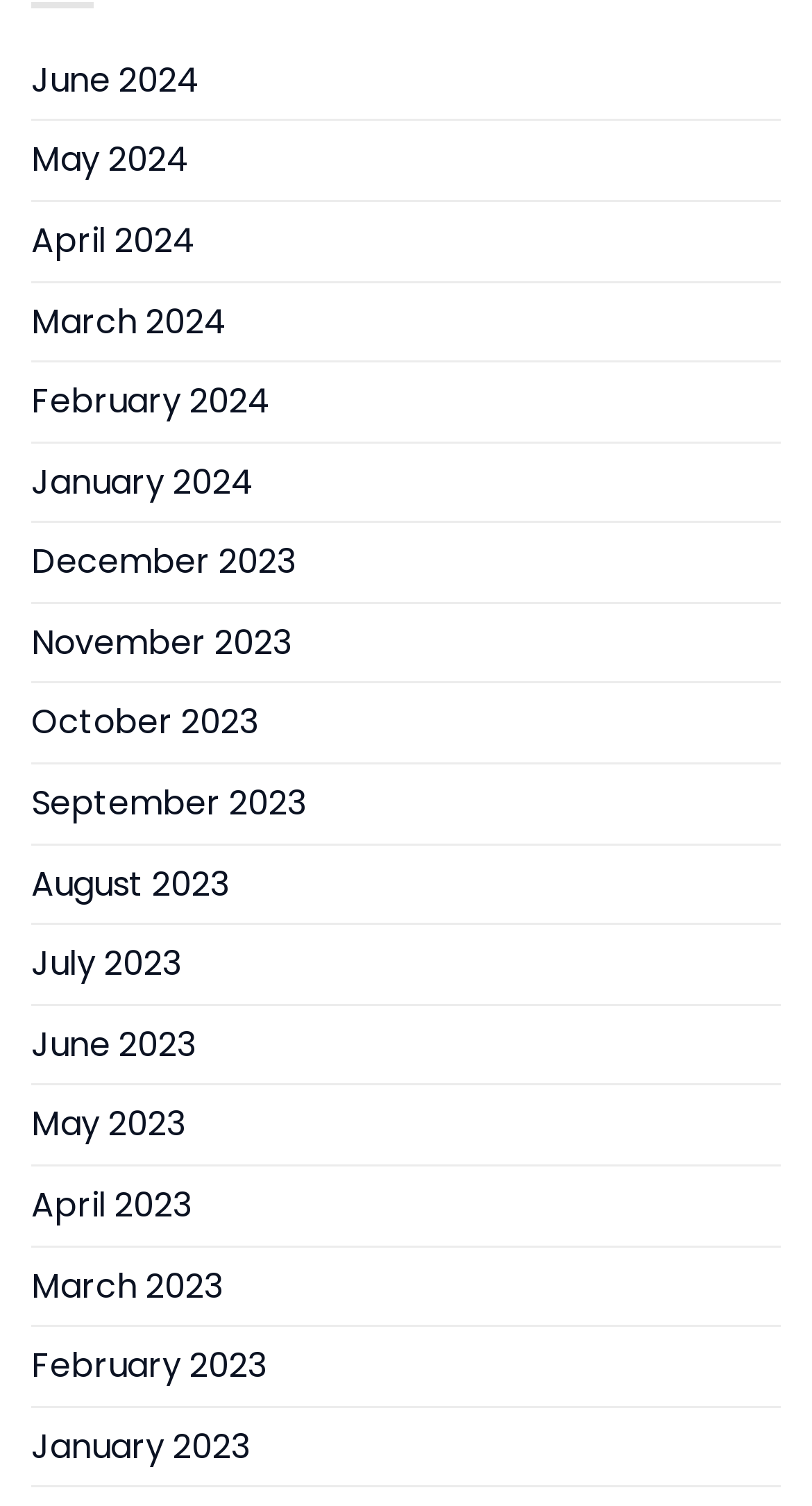Locate the bounding box coordinates of the element's region that should be clicked to carry out the following instruction: "View November 2023". The coordinates need to be four float numbers between 0 and 1, i.e., [left, top, right, bottom].

[0.038, 0.401, 0.359, 0.453]